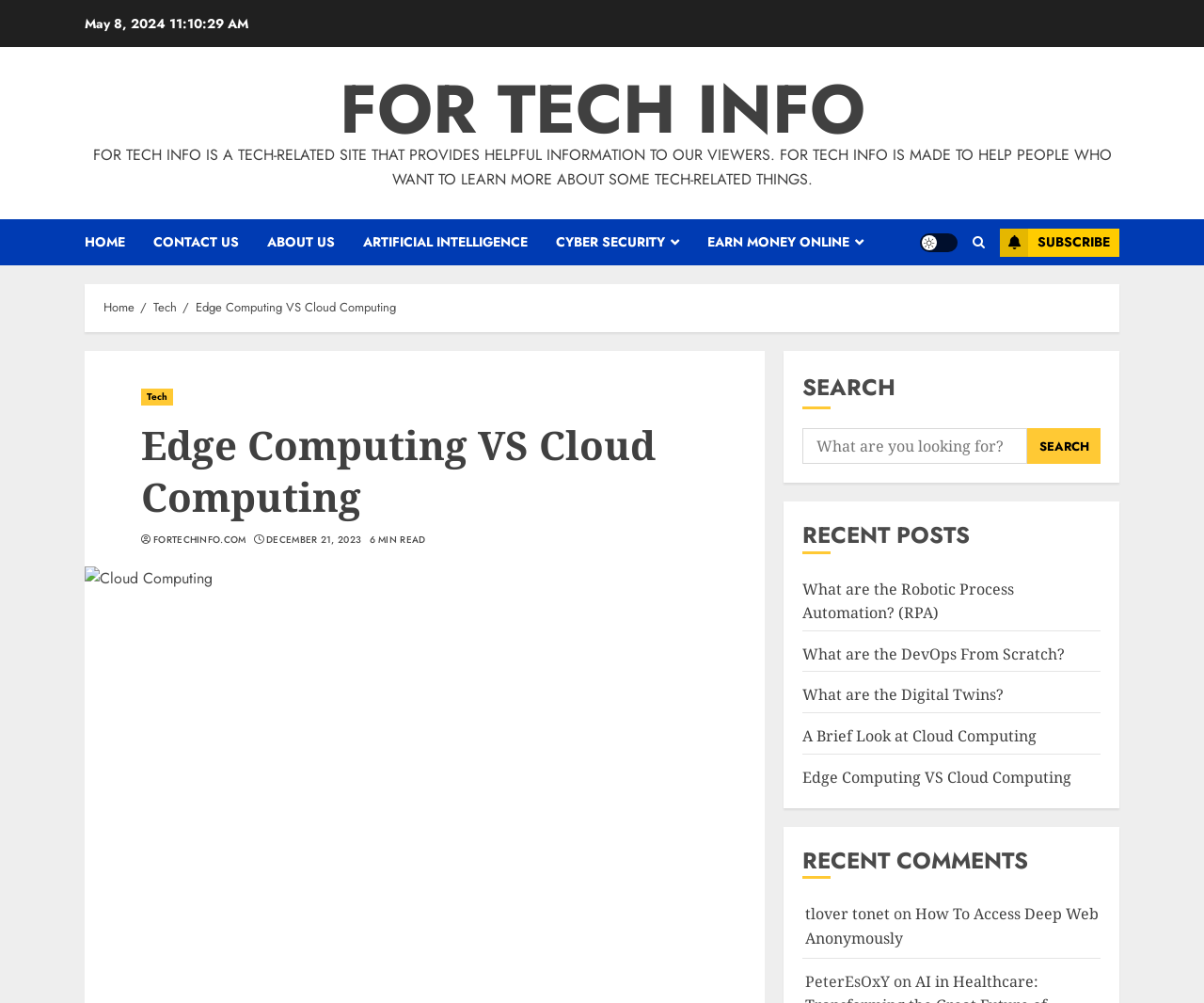Please provide the bounding box coordinates for the element that needs to be clicked to perform the following instruction: "Subscribe to the newsletter". The coordinates should be given as four float numbers between 0 and 1, i.e., [left, top, right, bottom].

[0.83, 0.228, 0.93, 0.256]